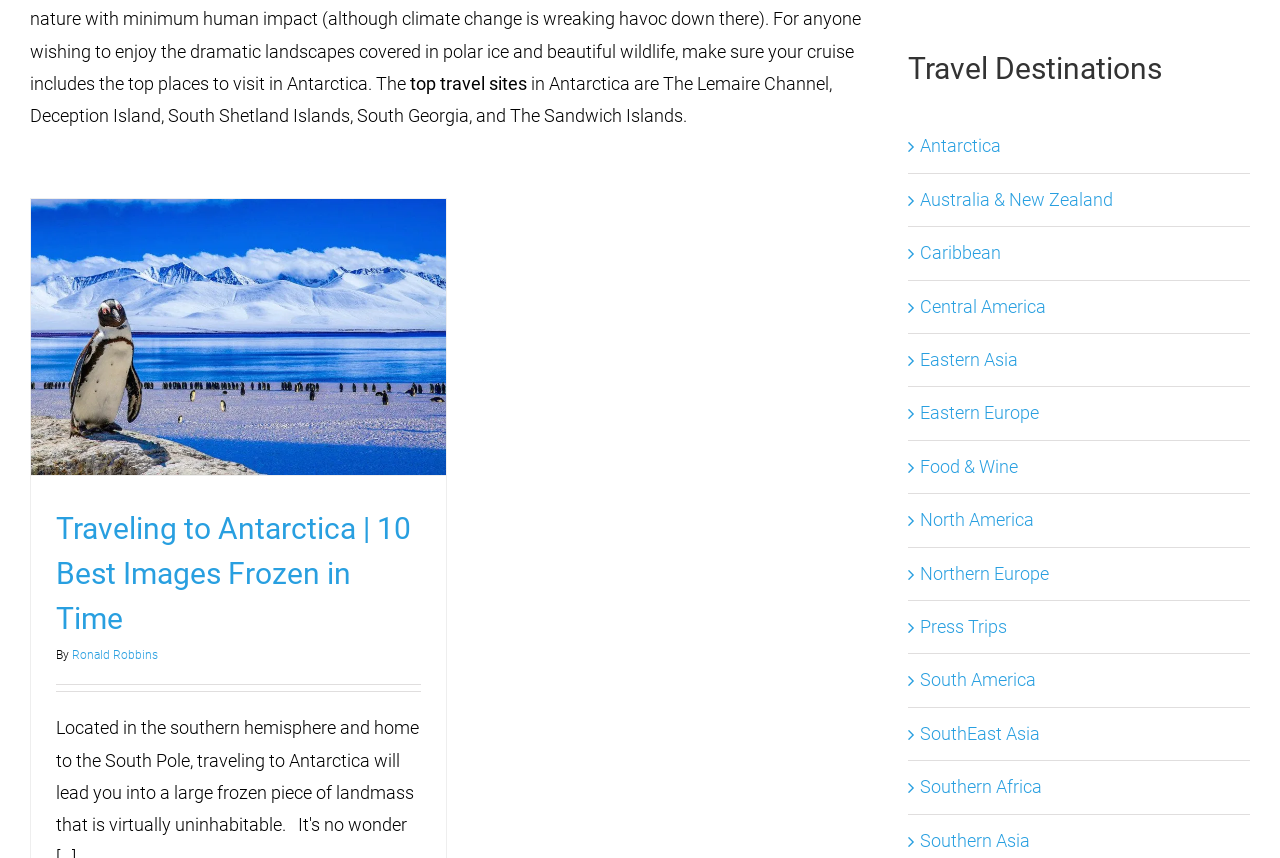Determine the bounding box coordinates for the area that needs to be clicked to fulfill this task: "Click on 'Traveling to Antarctica | 10 Best Images Frozen in Time'". The coordinates must be given as four float numbers between 0 and 1, i.e., [left, top, right, bottom].

[0.024, 0.232, 0.348, 0.554]